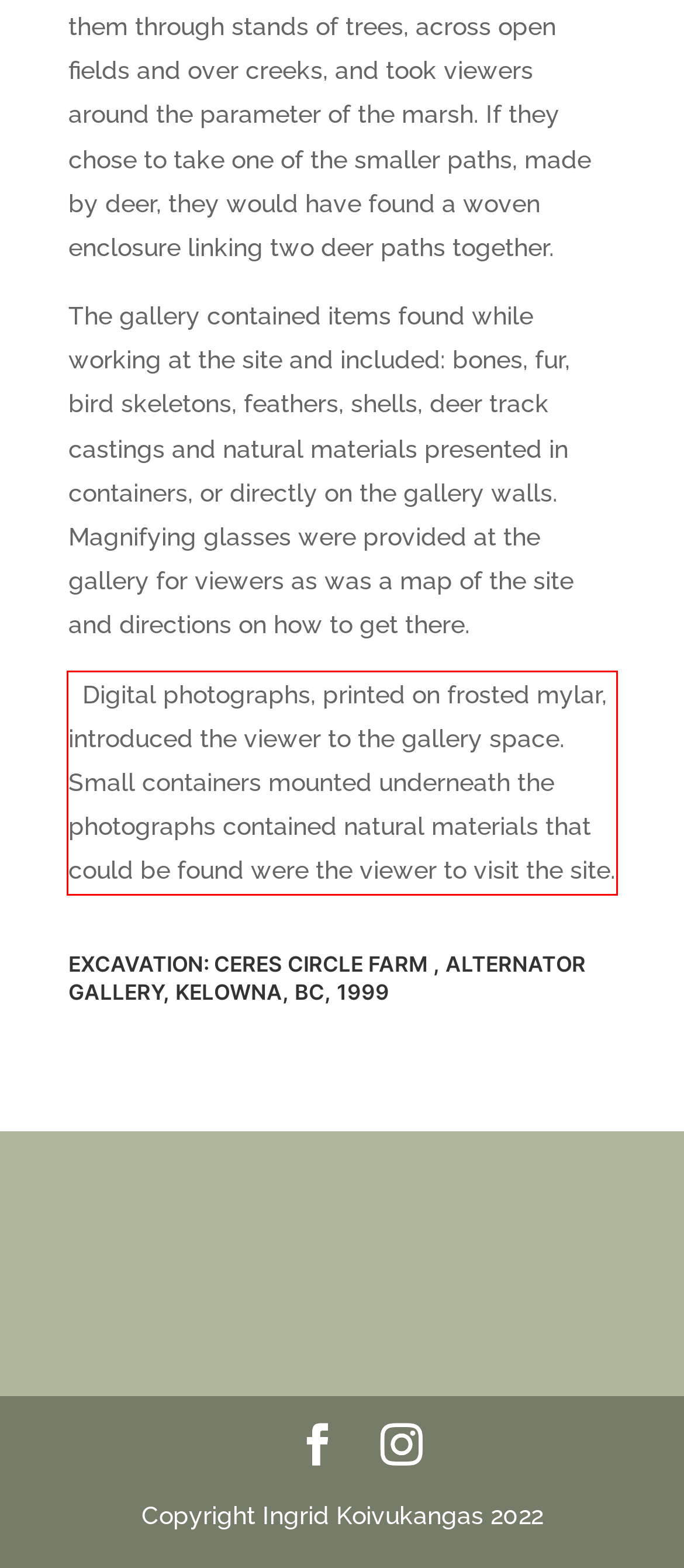Review the webpage screenshot provided, and perform OCR to extract the text from the red bounding box.

Digital photographs, printed on frosted mylar, introduced the viewer to the gallery space. Small containers mounted underneath the photographs contained natural materials that could be found were the viewer to visit the site.